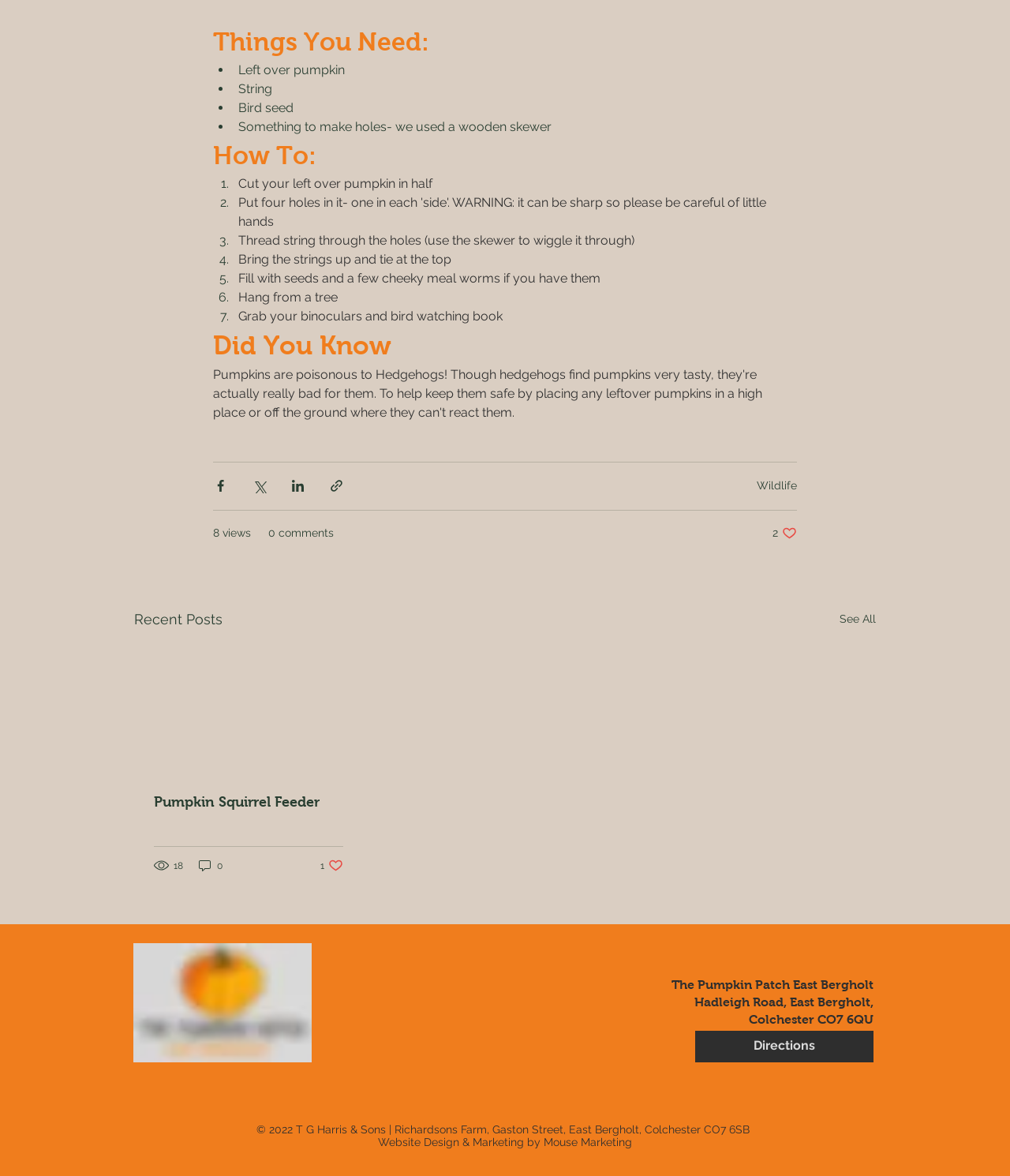Kindly provide the bounding box coordinates of the section you need to click on to fulfill the given instruction: "Click on Wildlife link".

[0.749, 0.407, 0.789, 0.418]